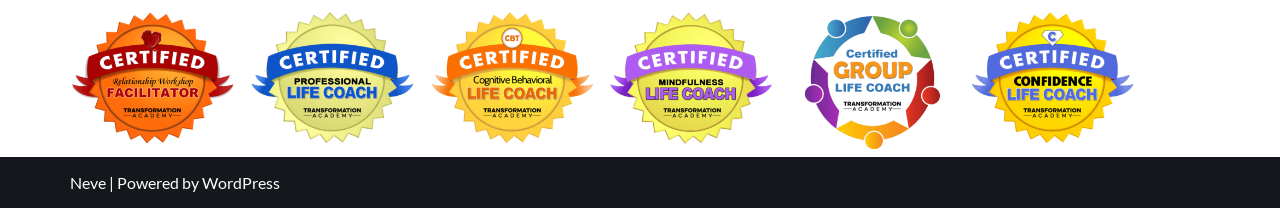How many figures are on the webpage?
Answer the question with a single word or phrase derived from the image.

6